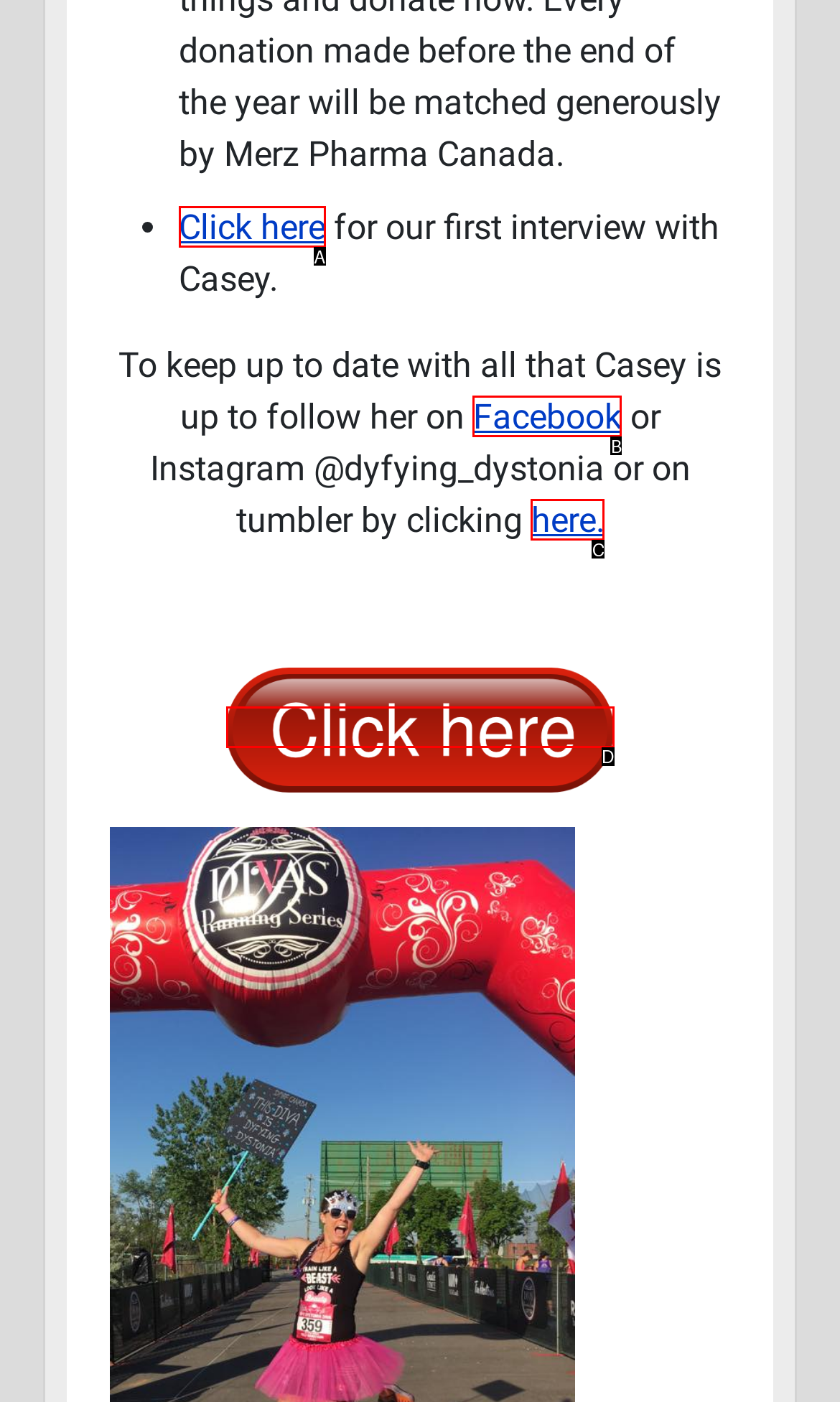Choose the option that aligns with the description: here.
Respond with the letter of the chosen option directly.

C